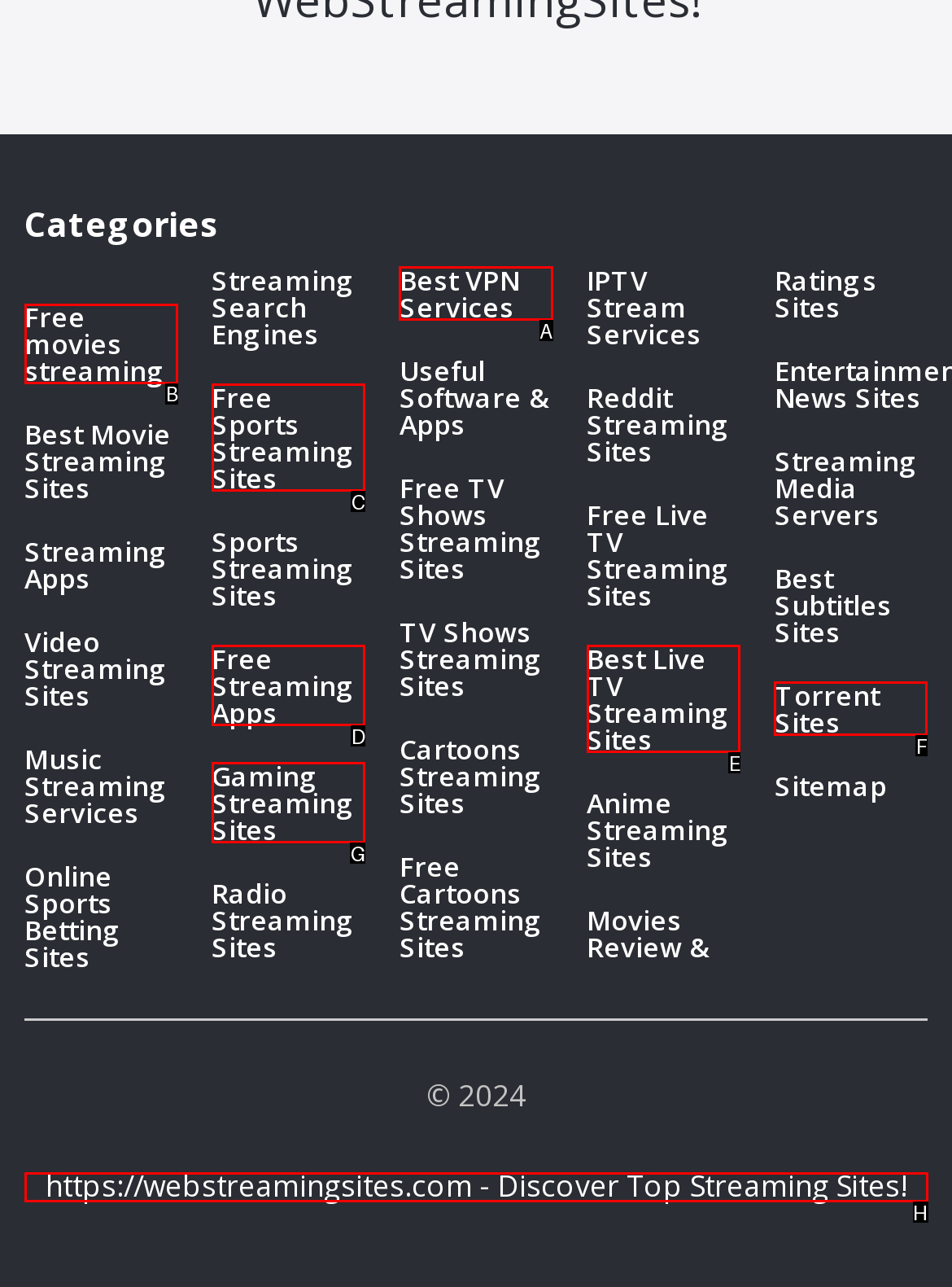Identify the appropriate choice to fulfill this task: Click on 'Free movies streaming'
Respond with the letter corresponding to the correct option.

B